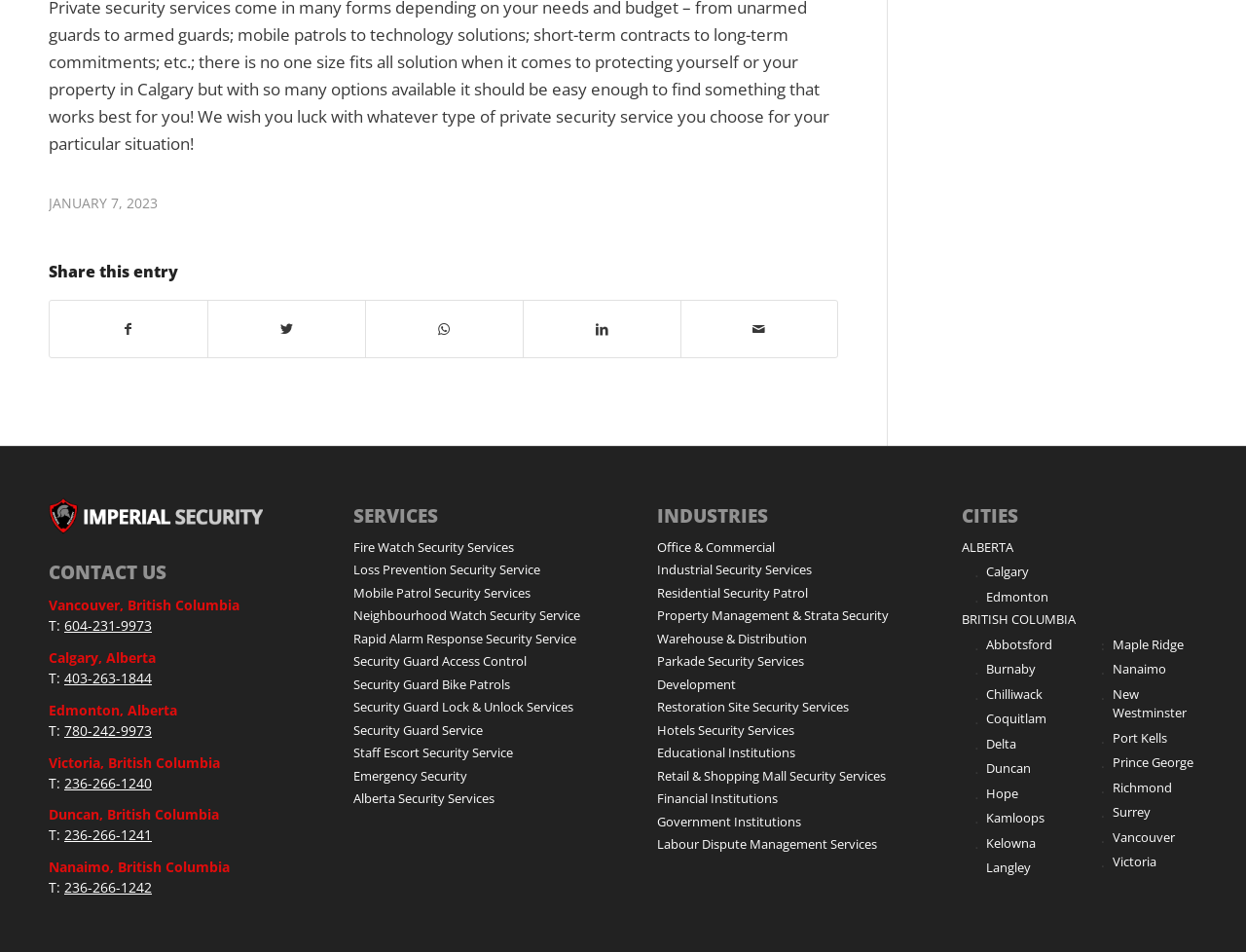What services are offered by the company?
Please answer the question with as much detail as possible using the screenshot.

The company offers various security services, including Fire Watch Security Services, Loss Prevention Security Service, Mobile Patrol Security Services, and many others, which are listed under the 'SERVICES' heading on the webpage.